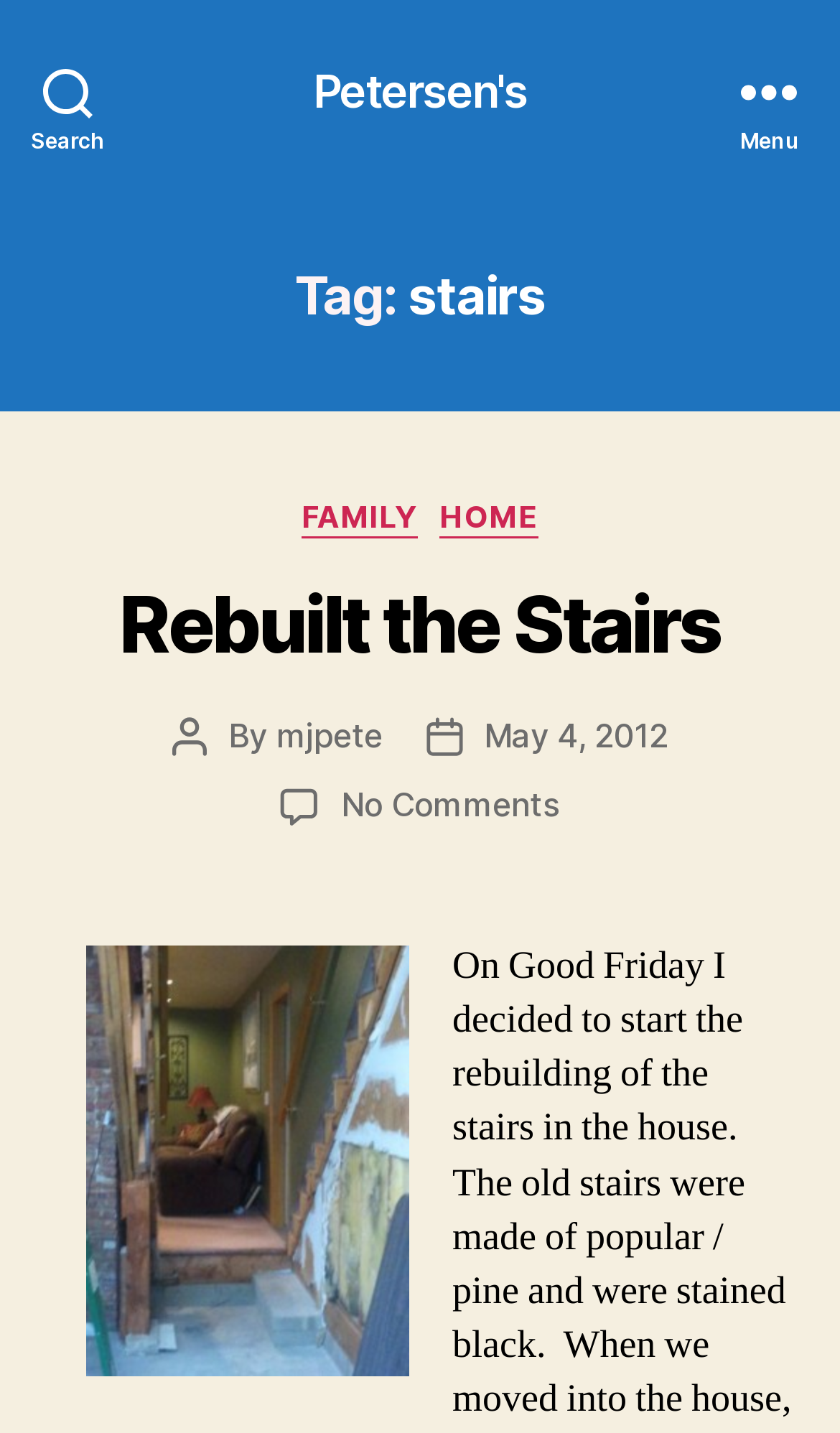Respond with a single word or phrase to the following question:
What is the category of the post 'Rebuilt the Stairs'?

HOME